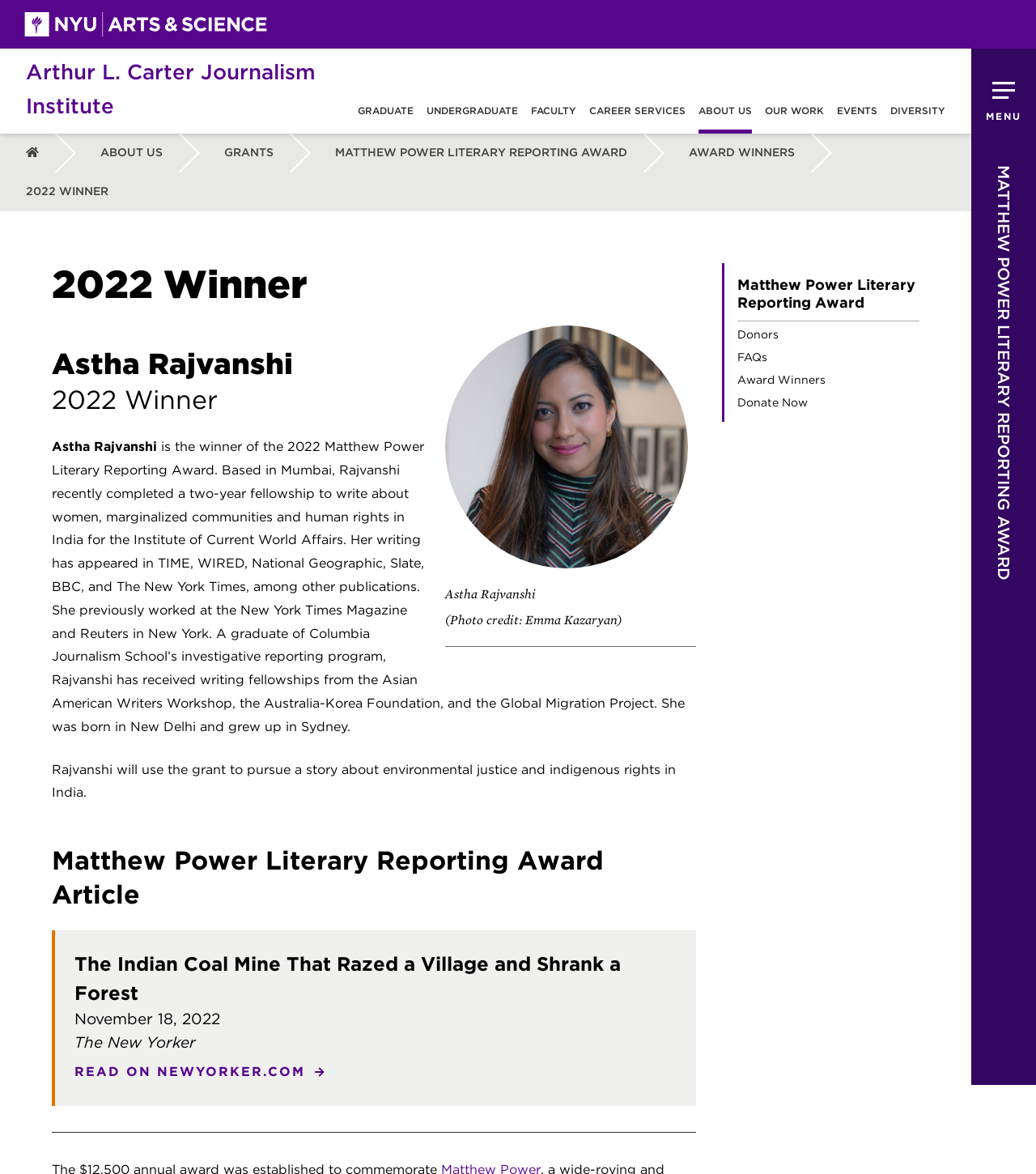What is the name of the award won by Astha Rajvanshi?
Utilize the image to construct a detailed and well-explained answer.

The webpage mentions that Astha Rajvanshi is the winner of the 2022 Matthew Power Literary Reporting Award, which is a literary award that supports reporting on social justice and human rights issues.